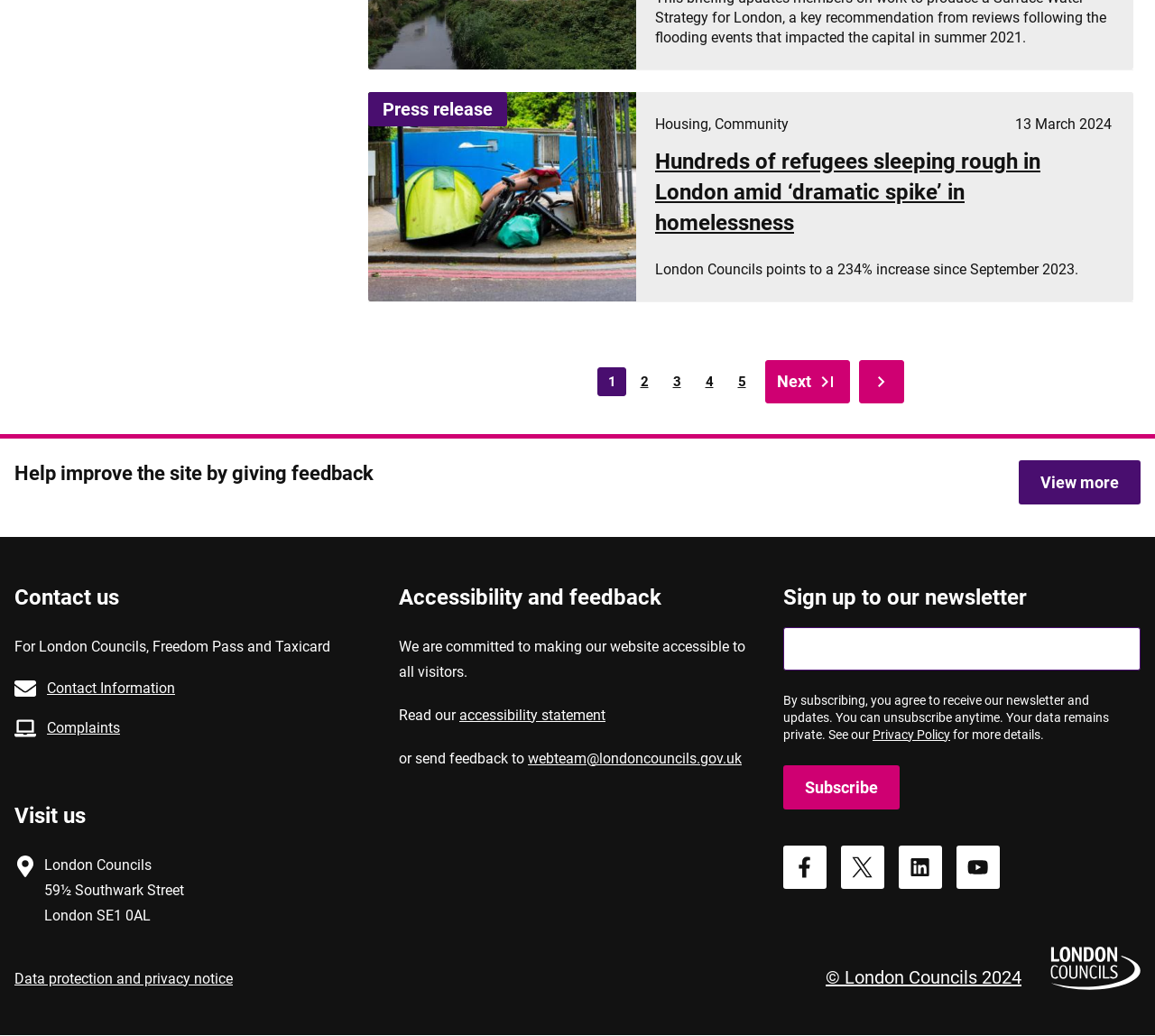Please locate the clickable area by providing the bounding box coordinates to follow this instruction: "Contact us".

[0.012, 0.654, 0.298, 0.675]